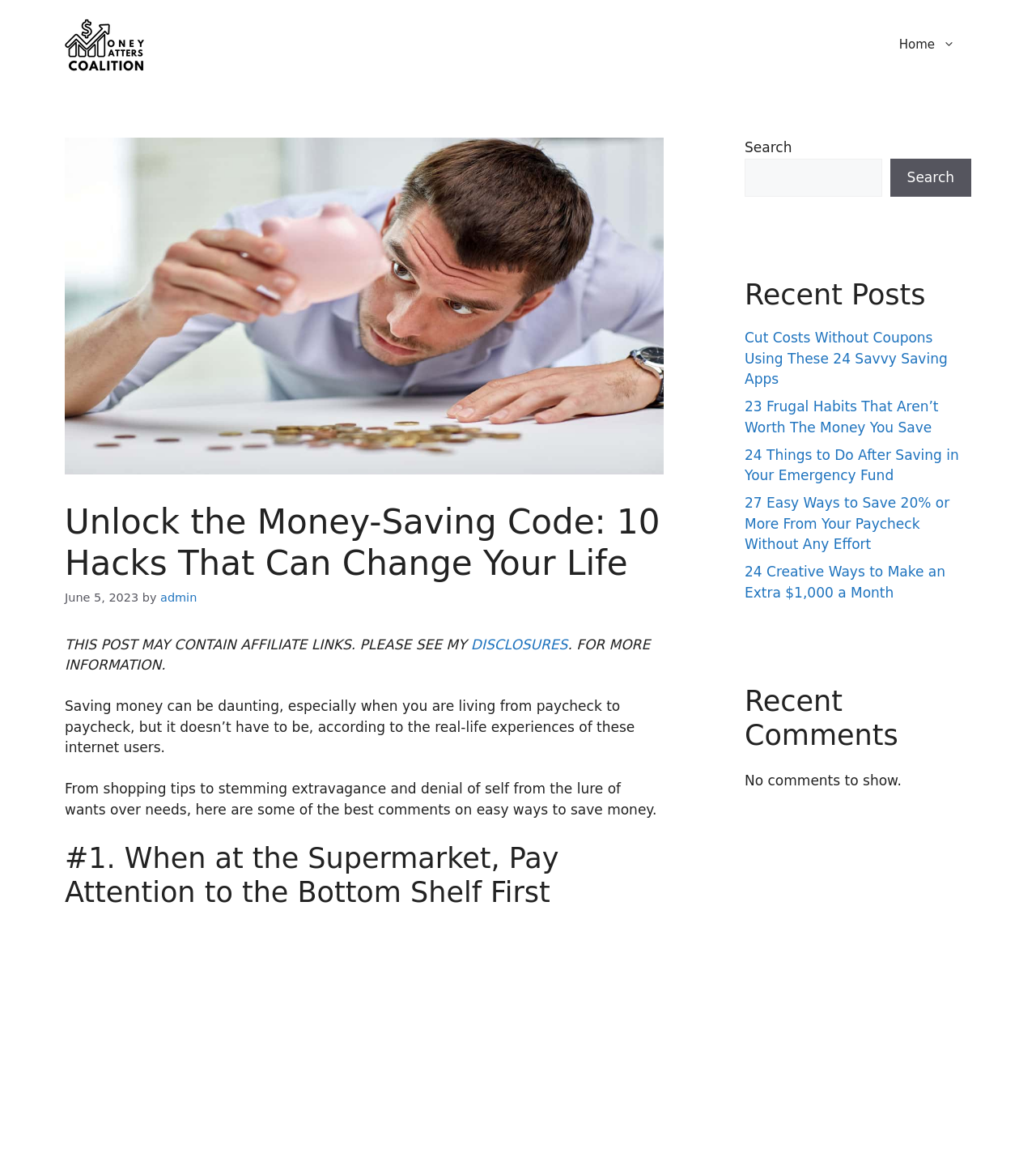What is the date of the current article?
Answer the question with a single word or phrase by looking at the picture.

June 5, 2023